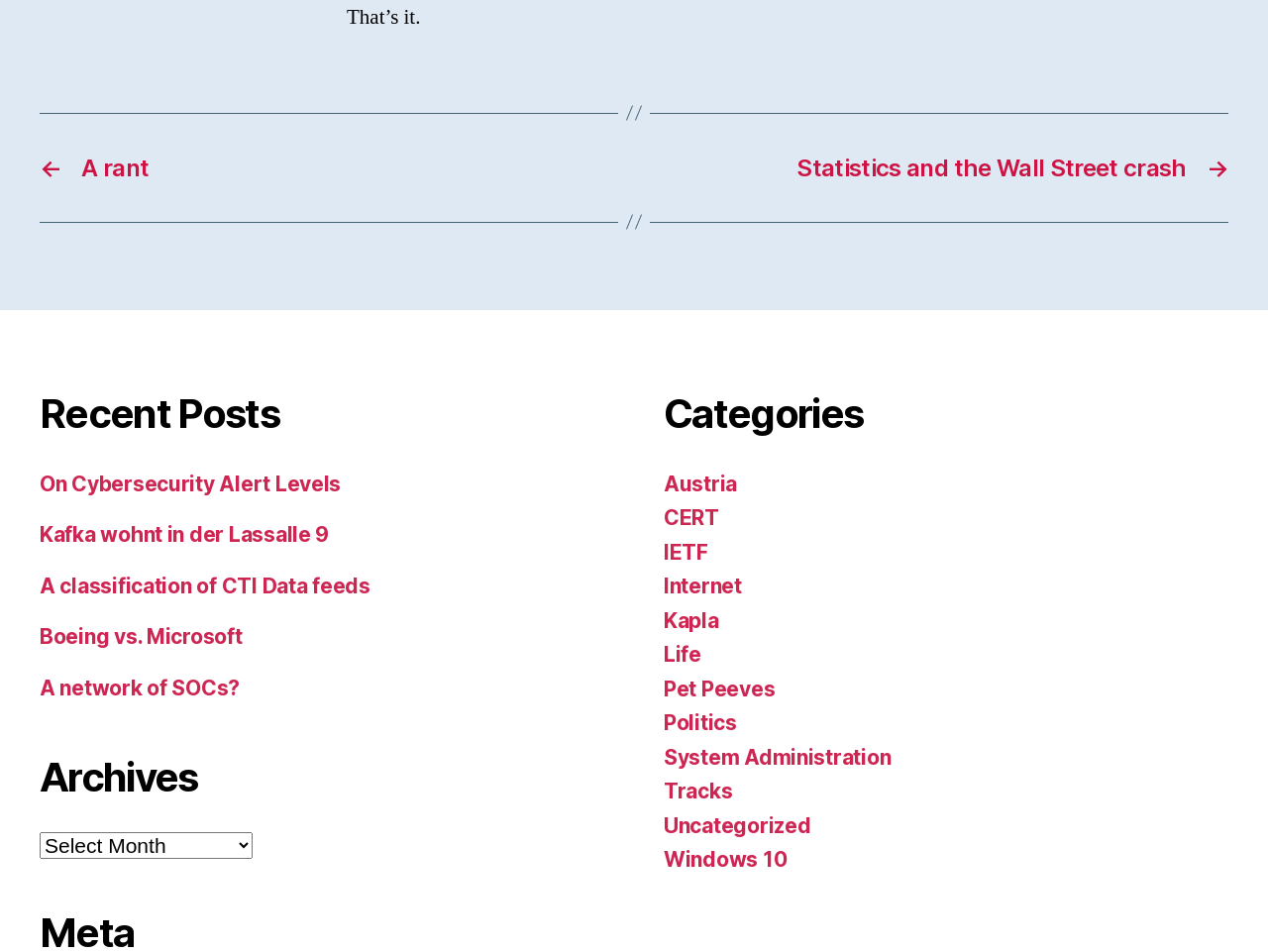Determine the bounding box coordinates of the element that should be clicked to execute the following command: "read post 'On Cybersecurity Alert Levels'".

[0.031, 0.495, 0.269, 0.521]